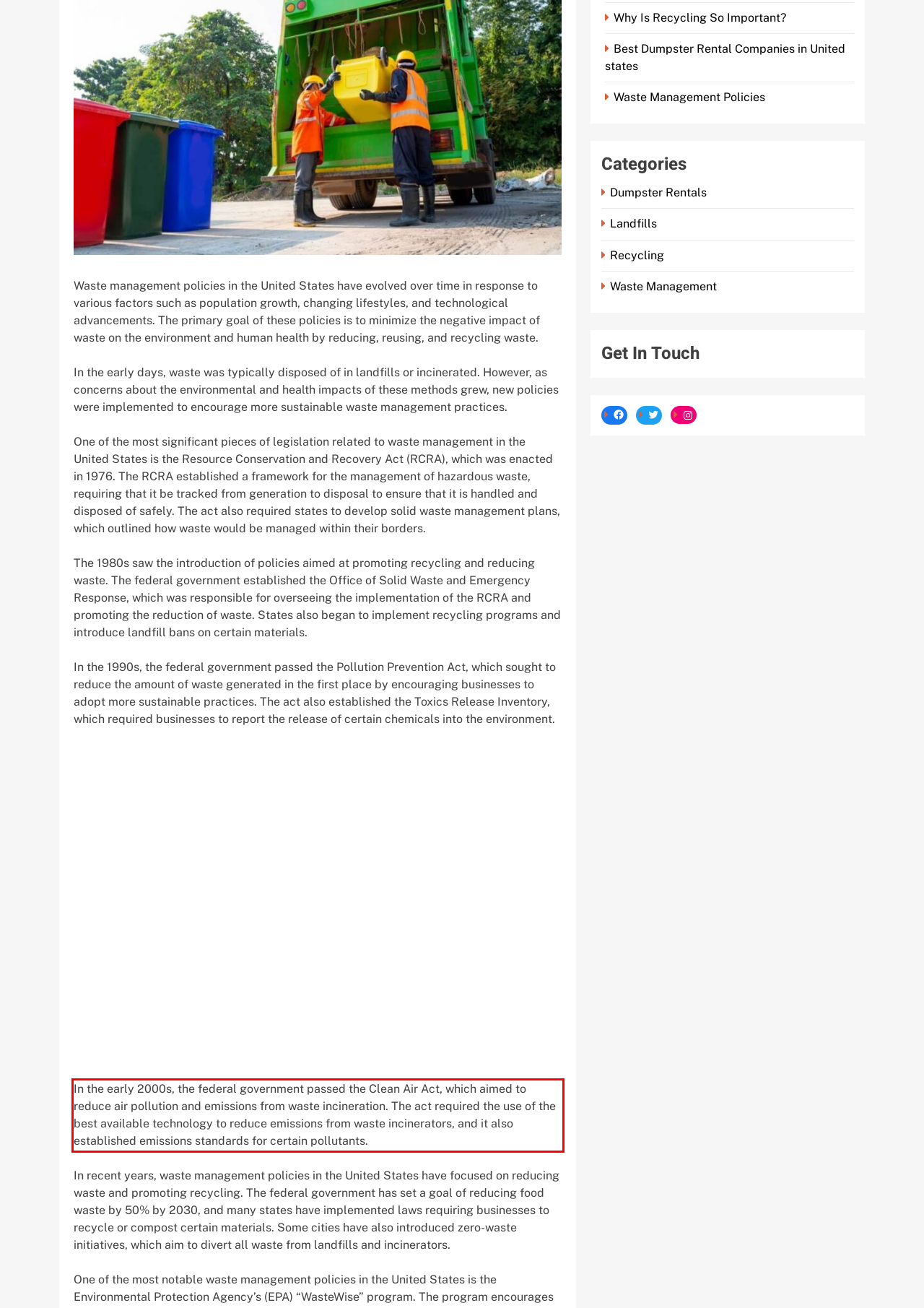Within the screenshot of the webpage, locate the red bounding box and use OCR to identify and provide the text content inside it.

In the early 2000s, the federal government passed the Clean Air Act, which aimed to reduce air pollution and emissions from waste incineration. The act required the use of the best available technology to reduce emissions from waste incinerators, and it also established emissions standards for certain pollutants.